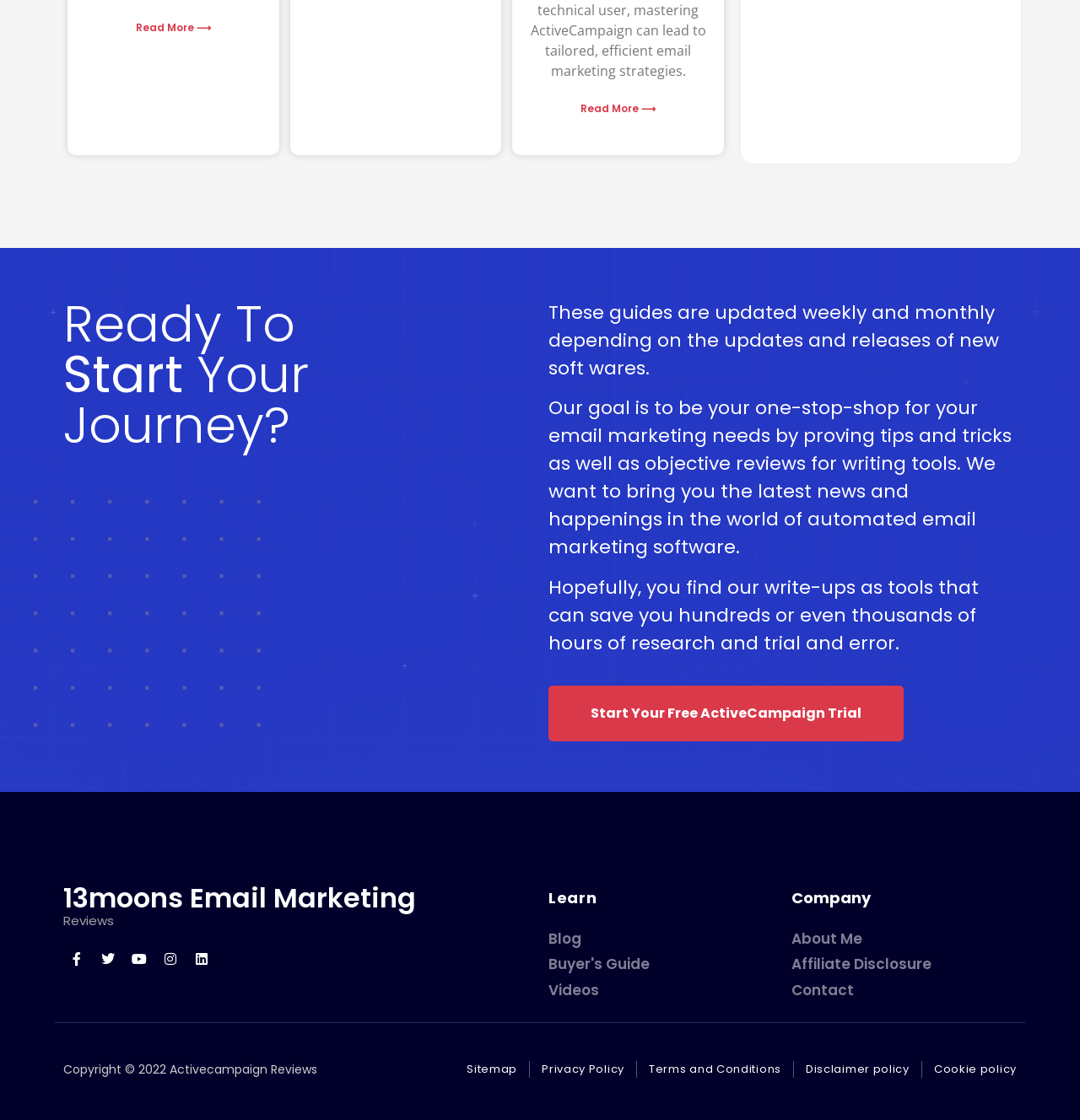Provide your answer to the question using just one word or phrase: What is the purpose of the guides on this website?

To save time and effort